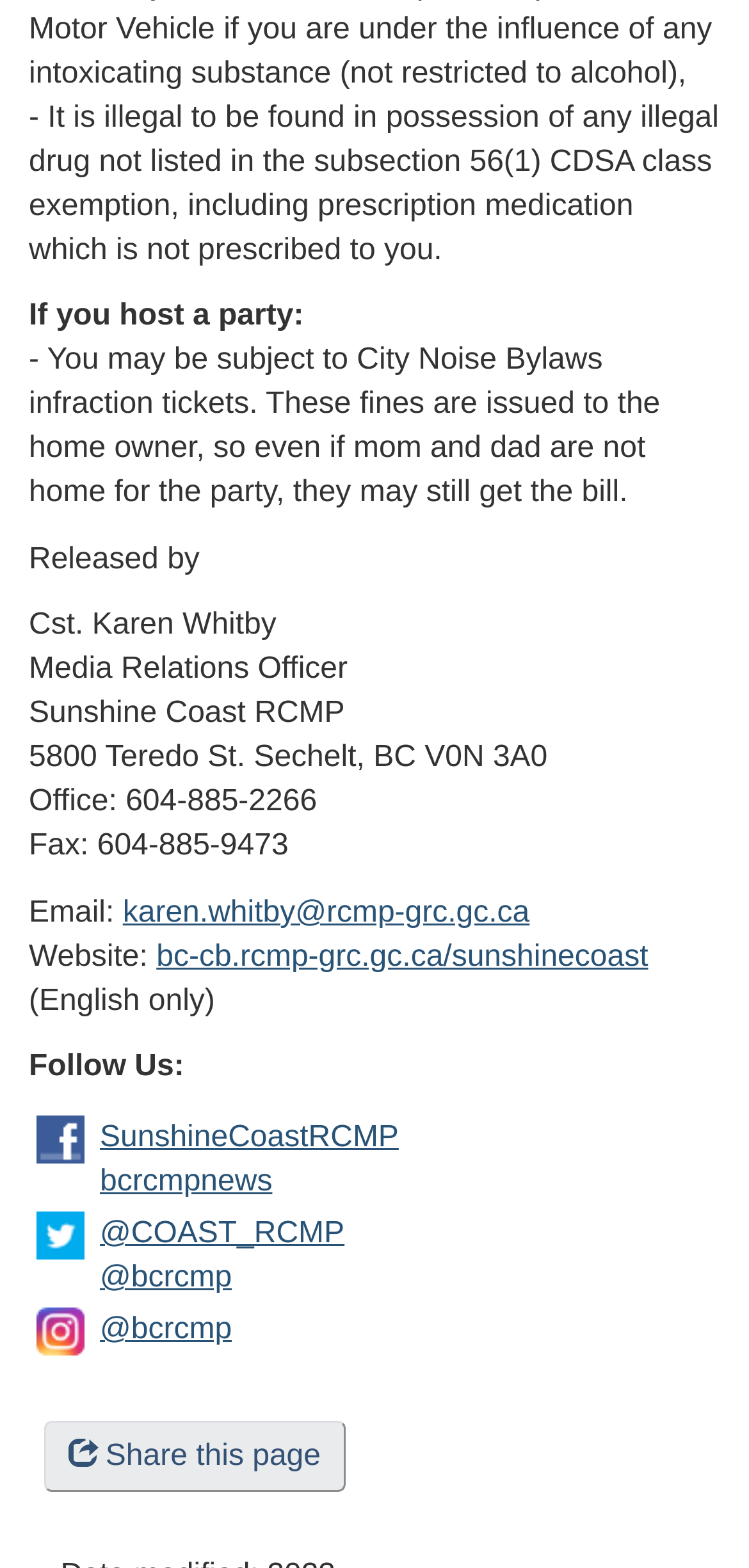Select the bounding box coordinates of the element I need to click to carry out the following instruction: "Share this page".

[0.058, 0.906, 0.462, 0.951]